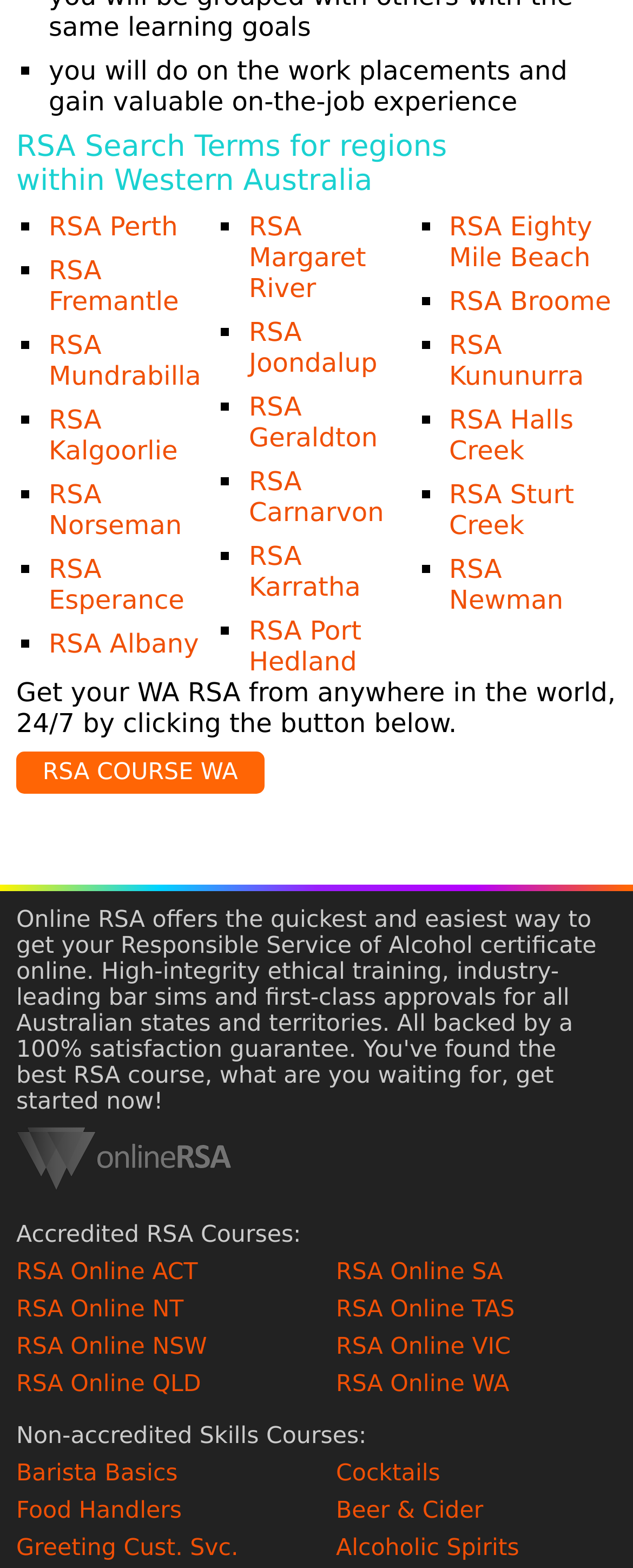What is the difference between 'RSA COURSE WA' and 'Online RSA'?
Using the image, answer in one word or phrase.

One is specific to WA, the other is general